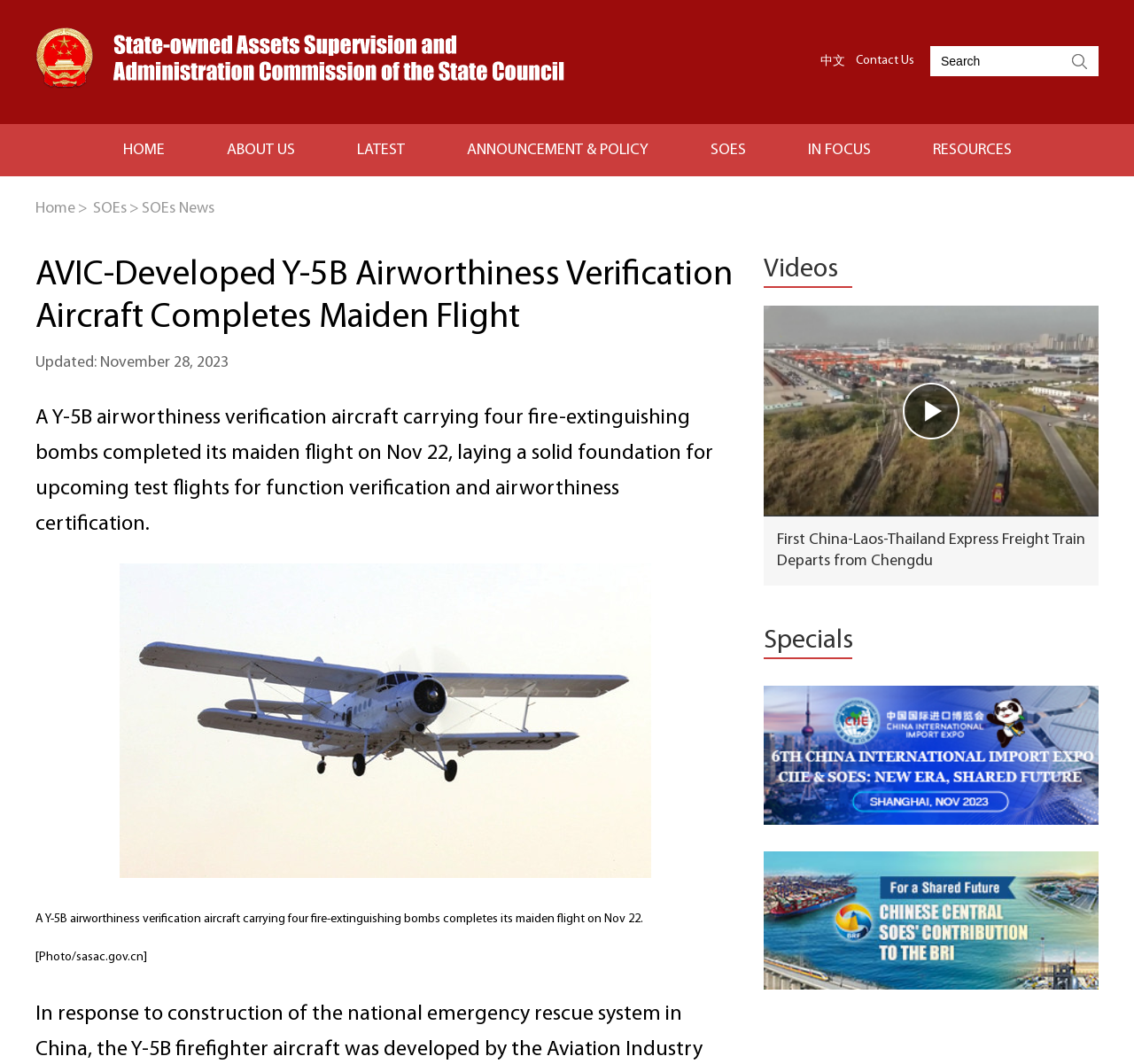Locate the bounding box coordinates of the clickable area to execute the instruction: "Click the 'HOME' link". Provide the coordinates as four float numbers between 0 and 1, represented as [left, top, right, bottom].

[0.081, 0.117, 0.172, 0.166]